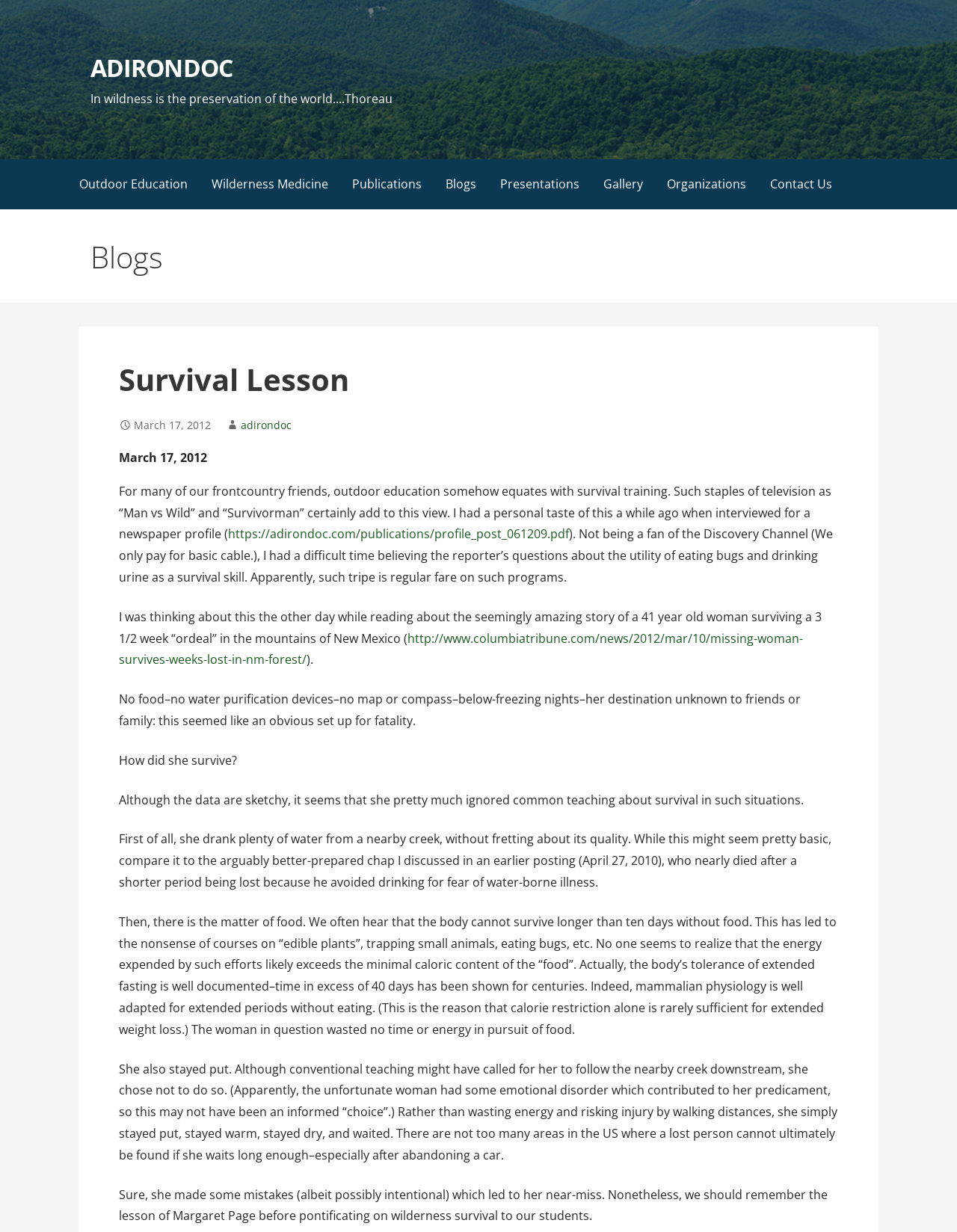From the element description Presentations, predict the bounding box coordinates of the UI element. The coordinates must be specified in the format (top-left x, top-left y, bottom-right x, bottom-right y) and should be within the 0 to 1 range.

[0.51, 0.129, 0.618, 0.17]